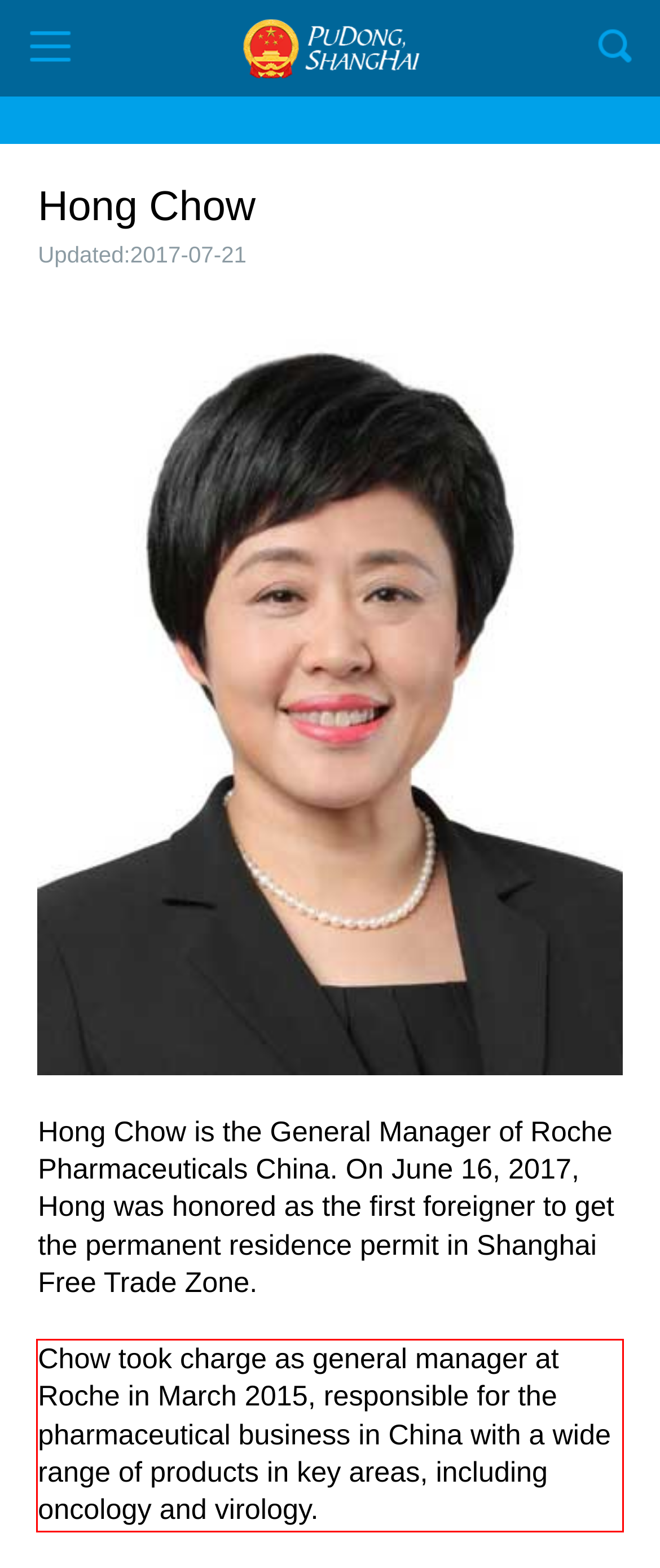Please identify and extract the text from the UI element that is surrounded by a red bounding box in the provided webpage screenshot.

Chow took charge as general manager at Roche in March 2015, responsible for the pharmaceutical business in China with a wide range of products in key areas, including oncology and virology.